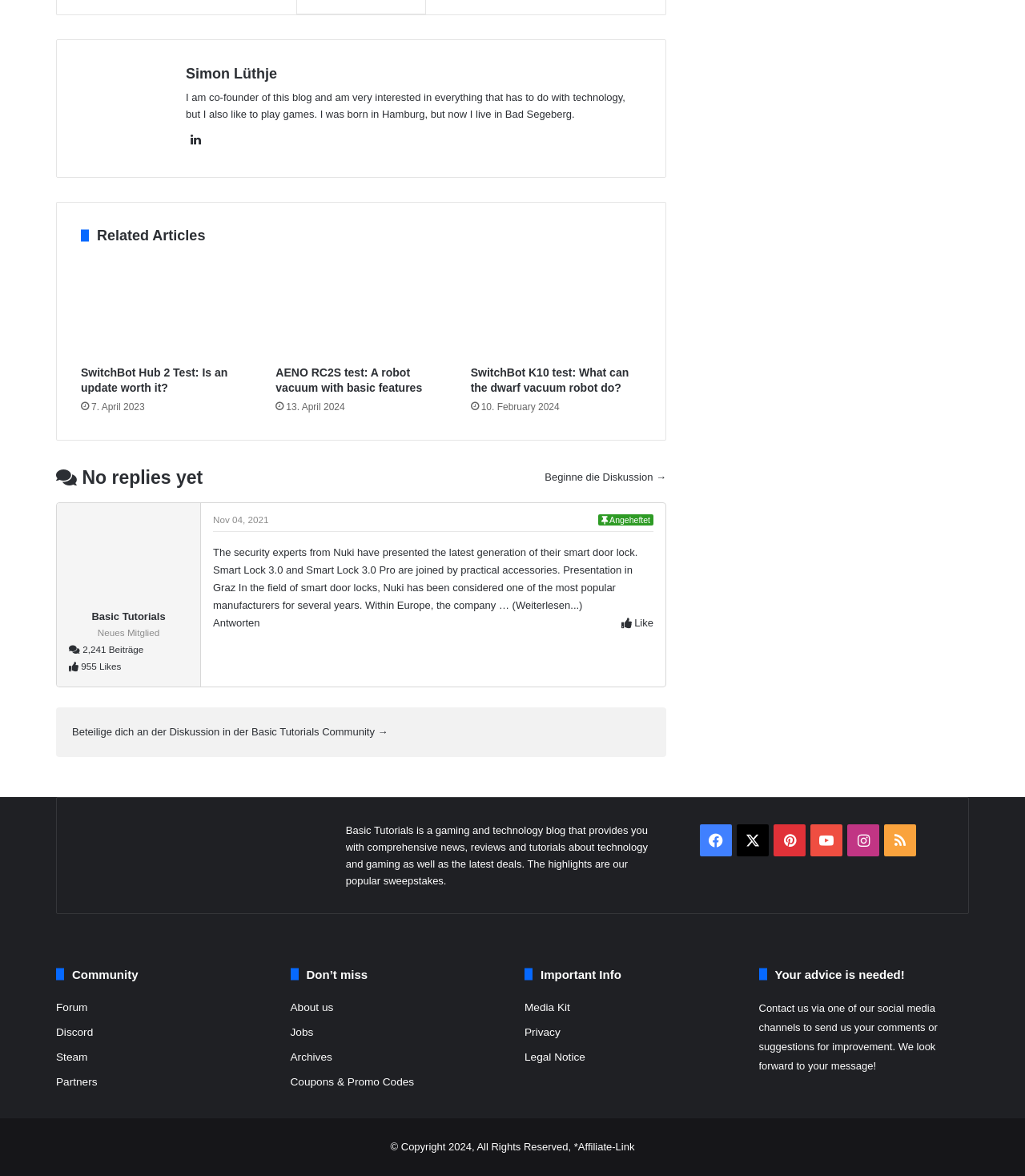Refer to the image and provide an in-depth answer to the question:
What social media platforms are listed at the bottom of the webpage?

The answer can be found by looking at the link elements with social media platform icons and names, such as ' Facebook', ' Pinterest', ' YouTube', ' Instagram', and ' RSS'.